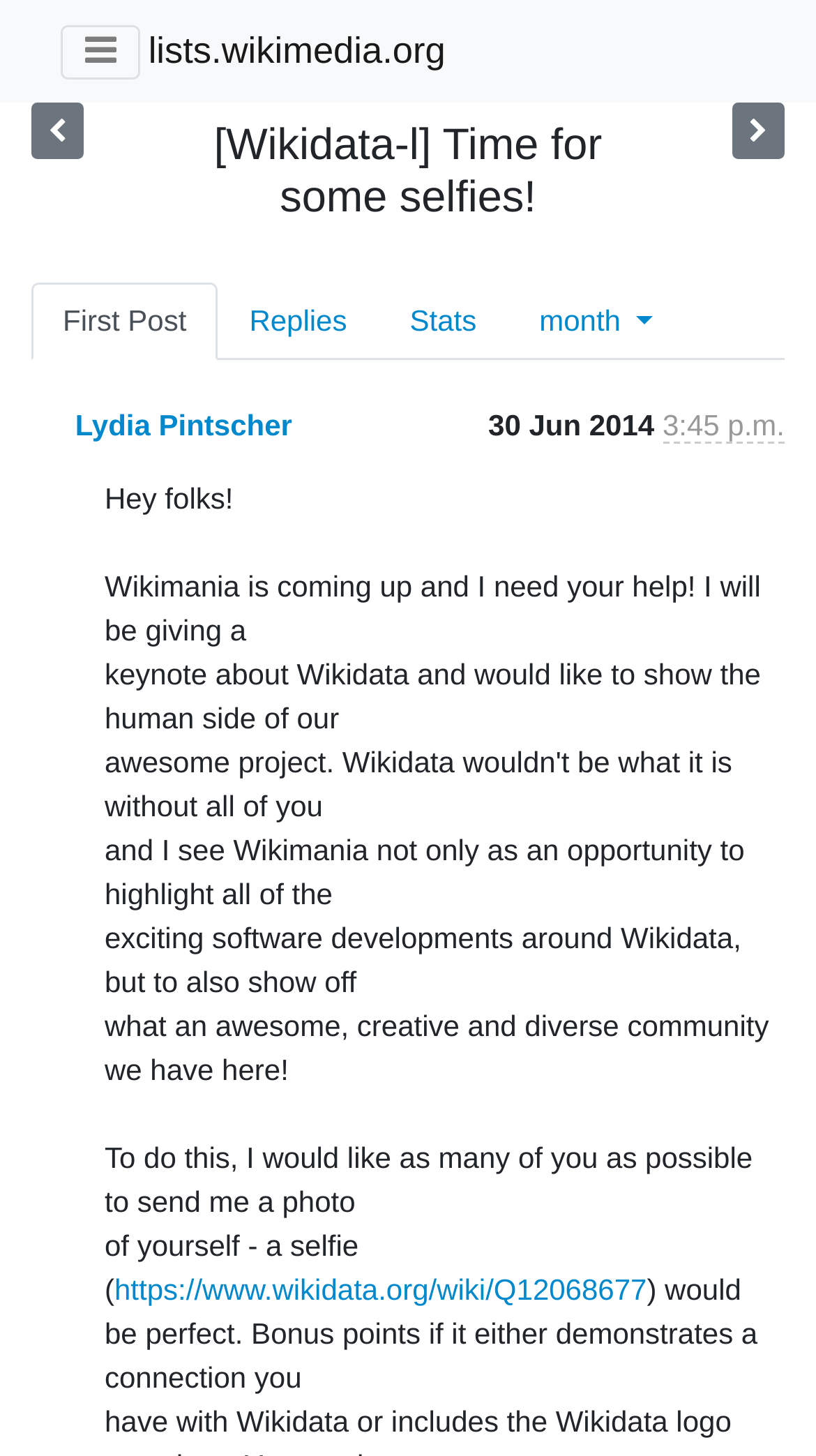Can you determine the bounding box coordinates of the area that needs to be clicked to fulfill the following instruction: "Visit Cardiff University website"?

None